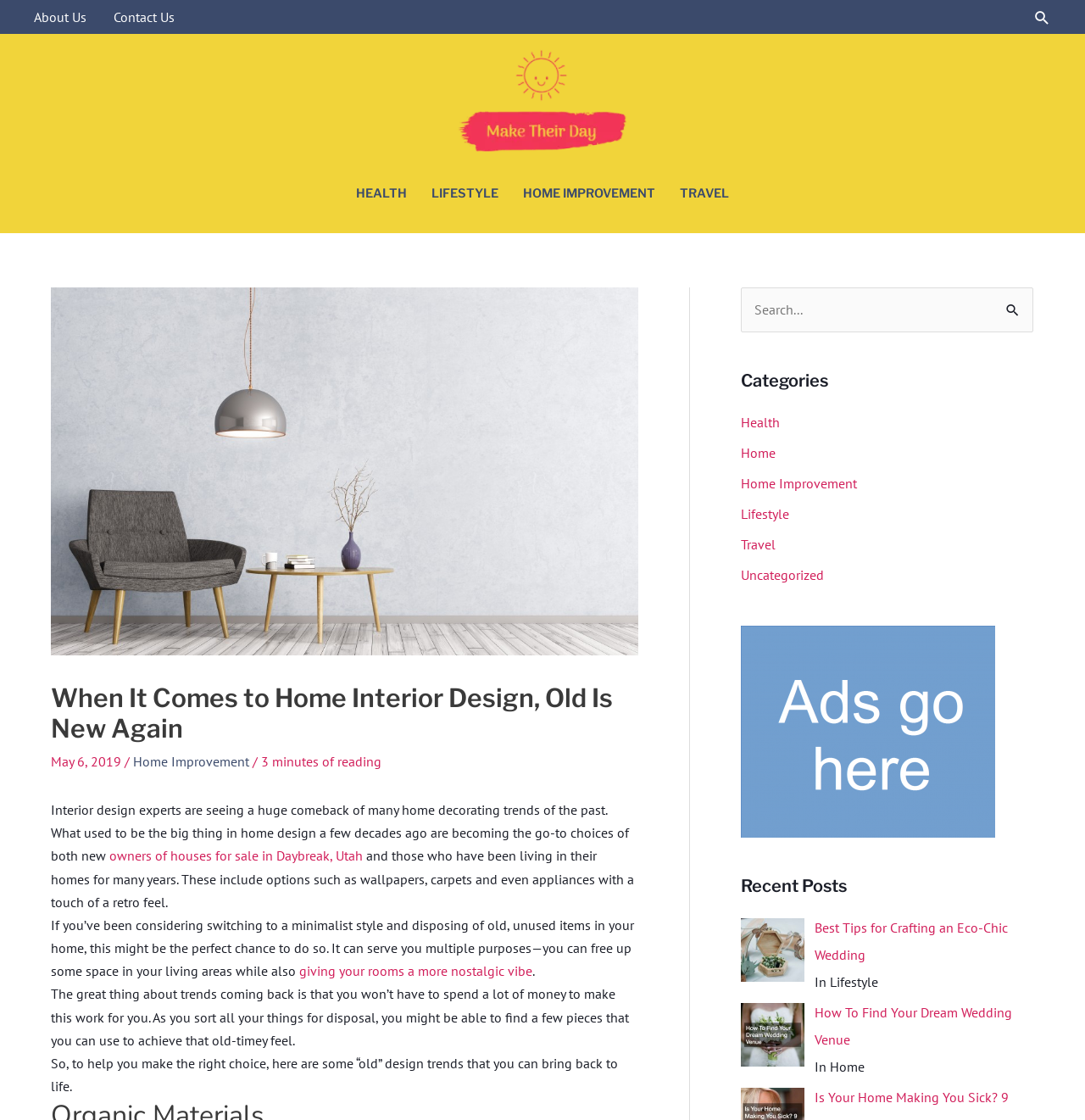Extract the heading text from the webpage.

When It Comes to Home Interior Design, Old Is New Again